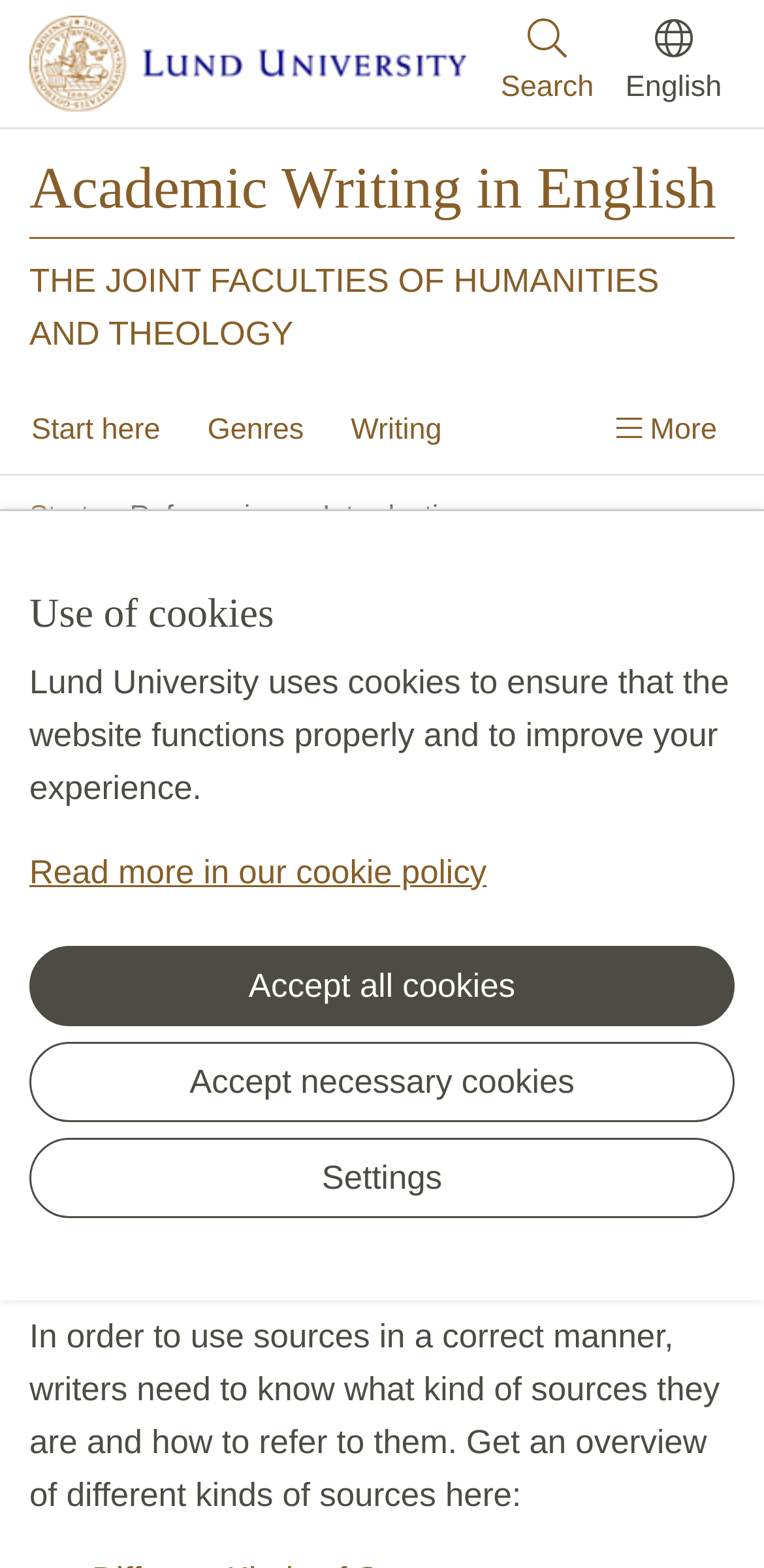Using the webpage screenshot, find the UI element described by Academic Writing in English. Provide the bounding box coordinates in the format (top-left x, top-left y, bottom-right x, bottom-right y), ensuring all values are floating point numbers between 0 and 1.

[0.038, 0.102, 0.962, 0.14]